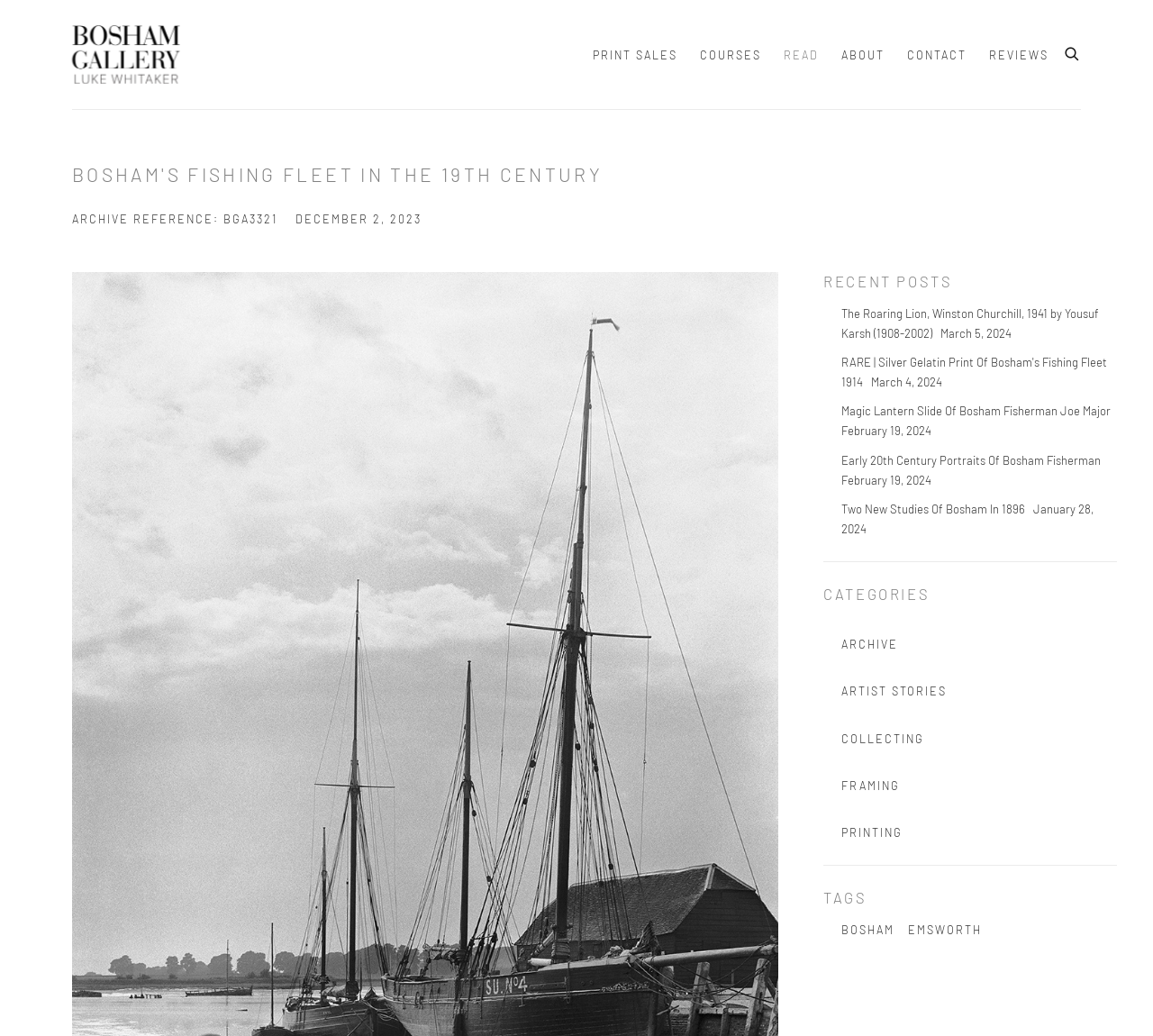What is the name of the gallery?
Observe the image and answer the question with a one-word or short phrase response.

Bosham Gallery